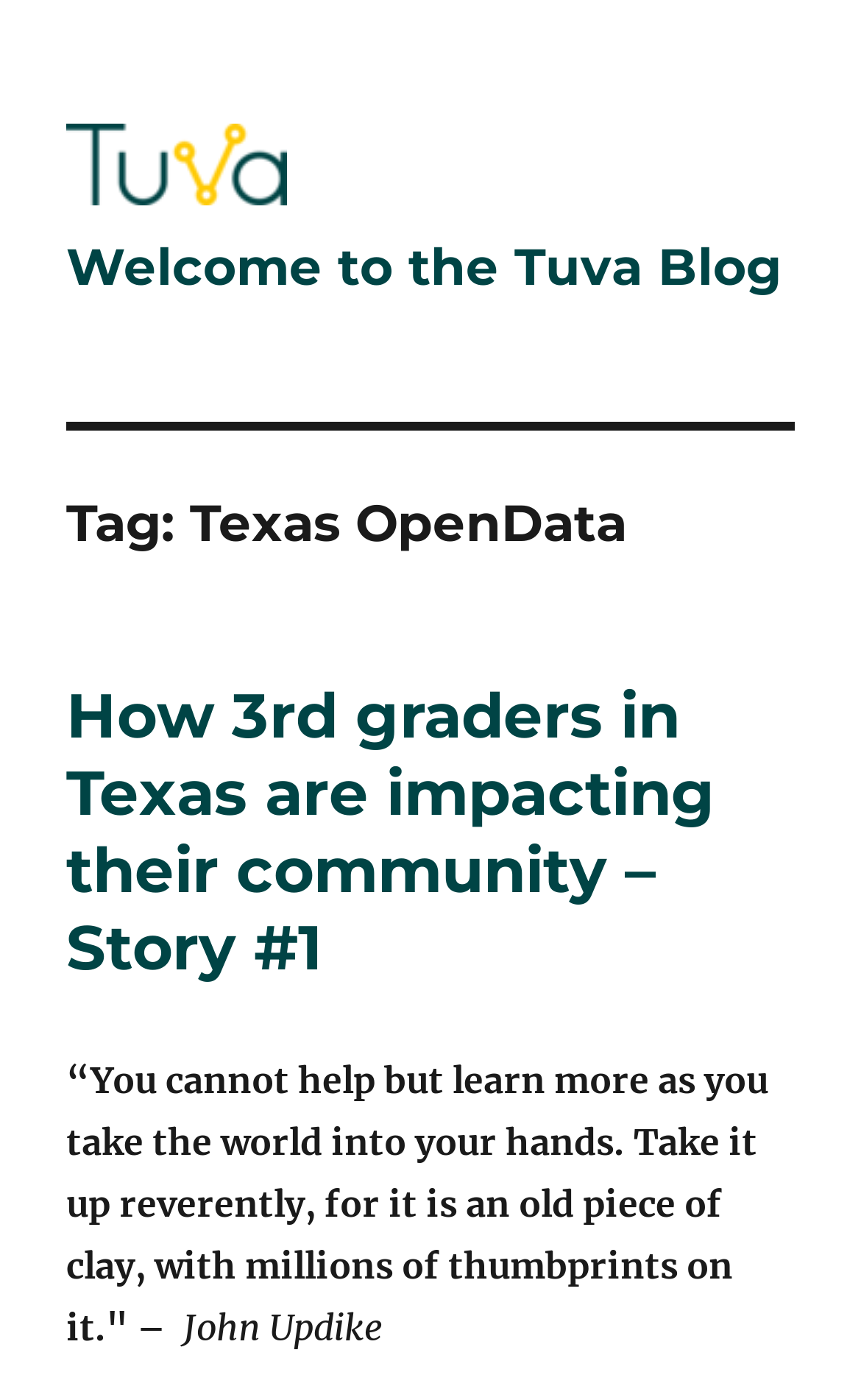What is the title of the story?
Using the information presented in the image, please offer a detailed response to the question.

The title of the story can be found in the heading element with the text 'How 3rd graders in Texas are impacting their community – Story #1' which is located below the topic of the latest article.